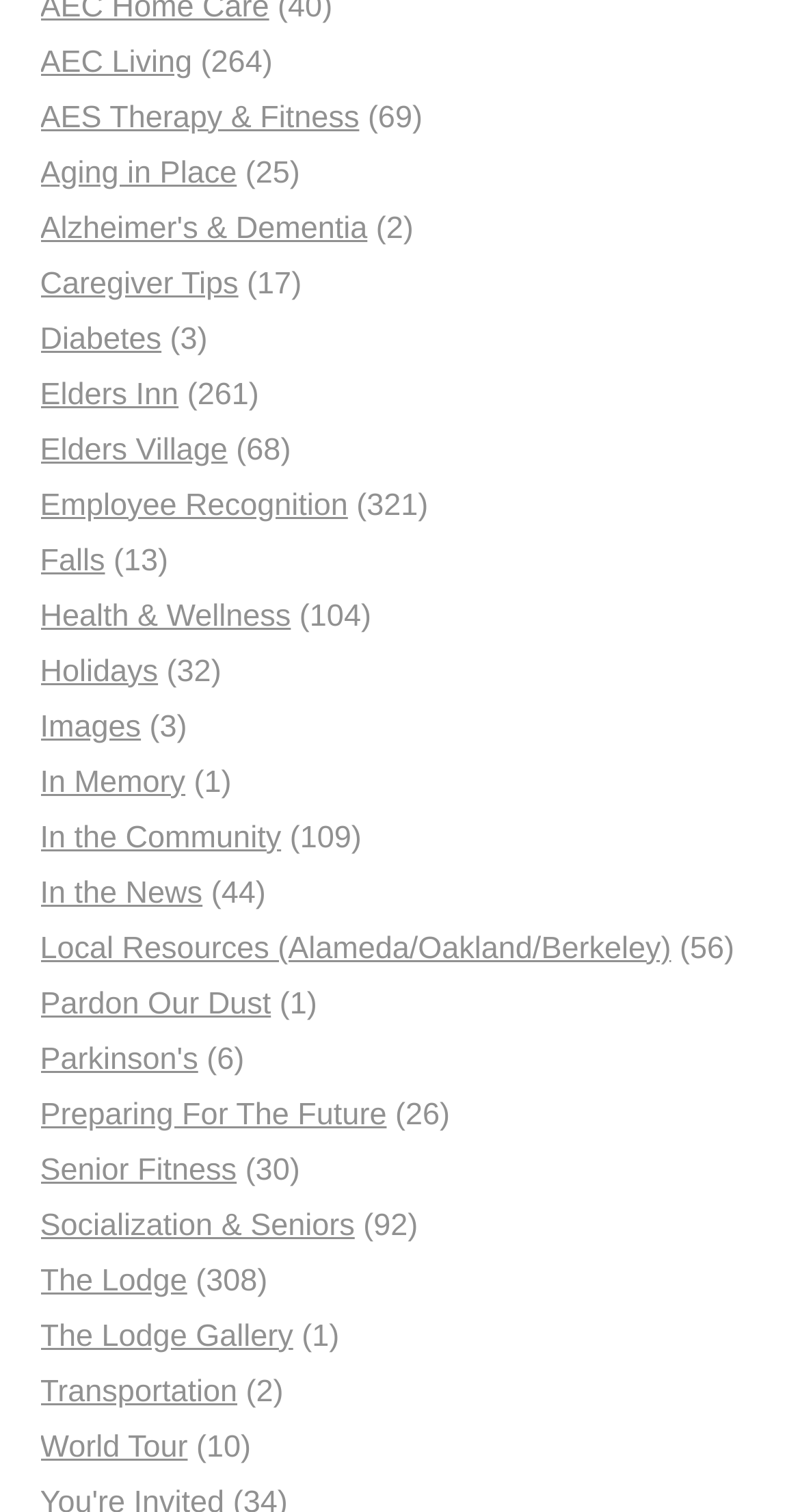Specify the bounding box coordinates of the area to click in order to follow the given instruction: "Explore Health & Wellness."

[0.05, 0.396, 0.364, 0.419]